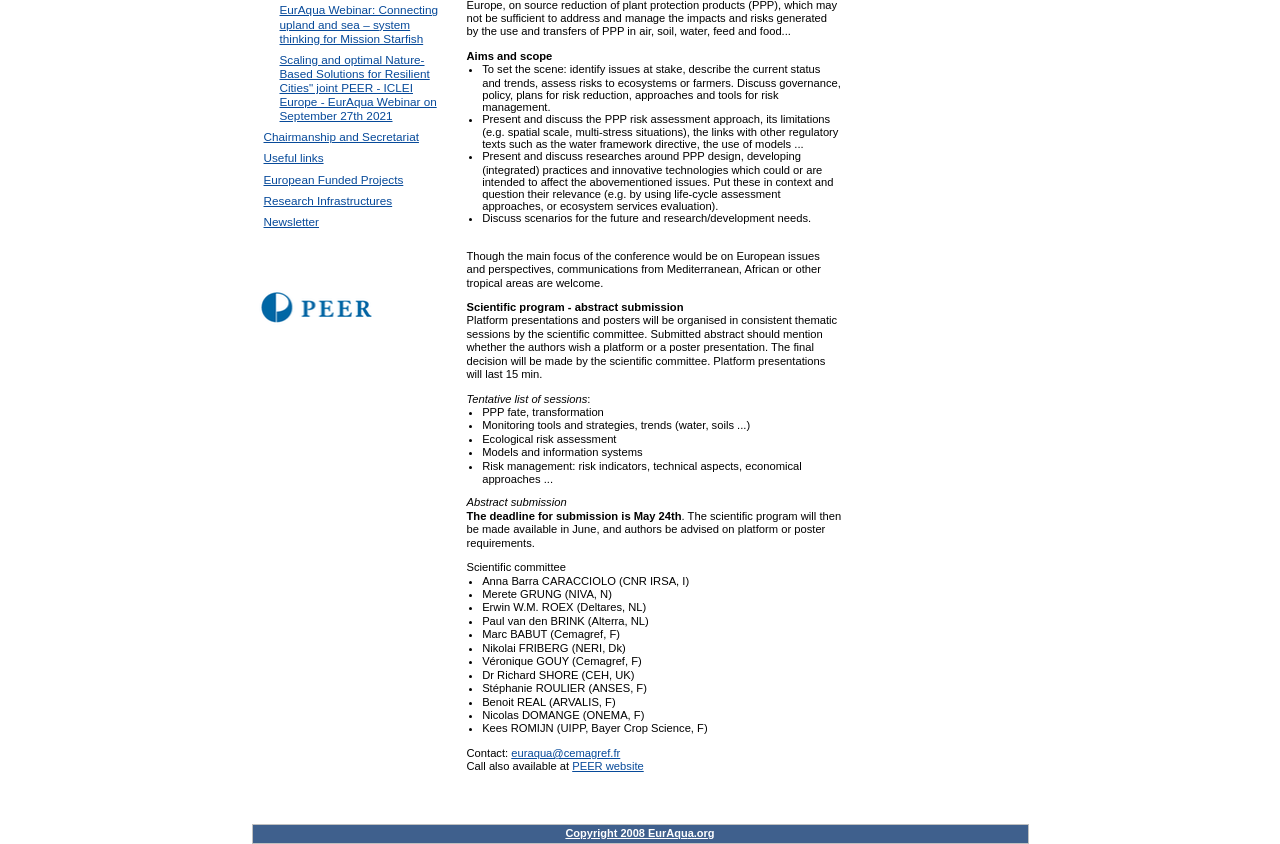For the given element description European Funded Projects, determine the bounding box coordinates of the UI element. The coordinates should follow the format (top-left x, top-left y, bottom-right x, bottom-right y) and be within the range of 0 to 1.

[0.206, 0.204, 0.315, 0.22]